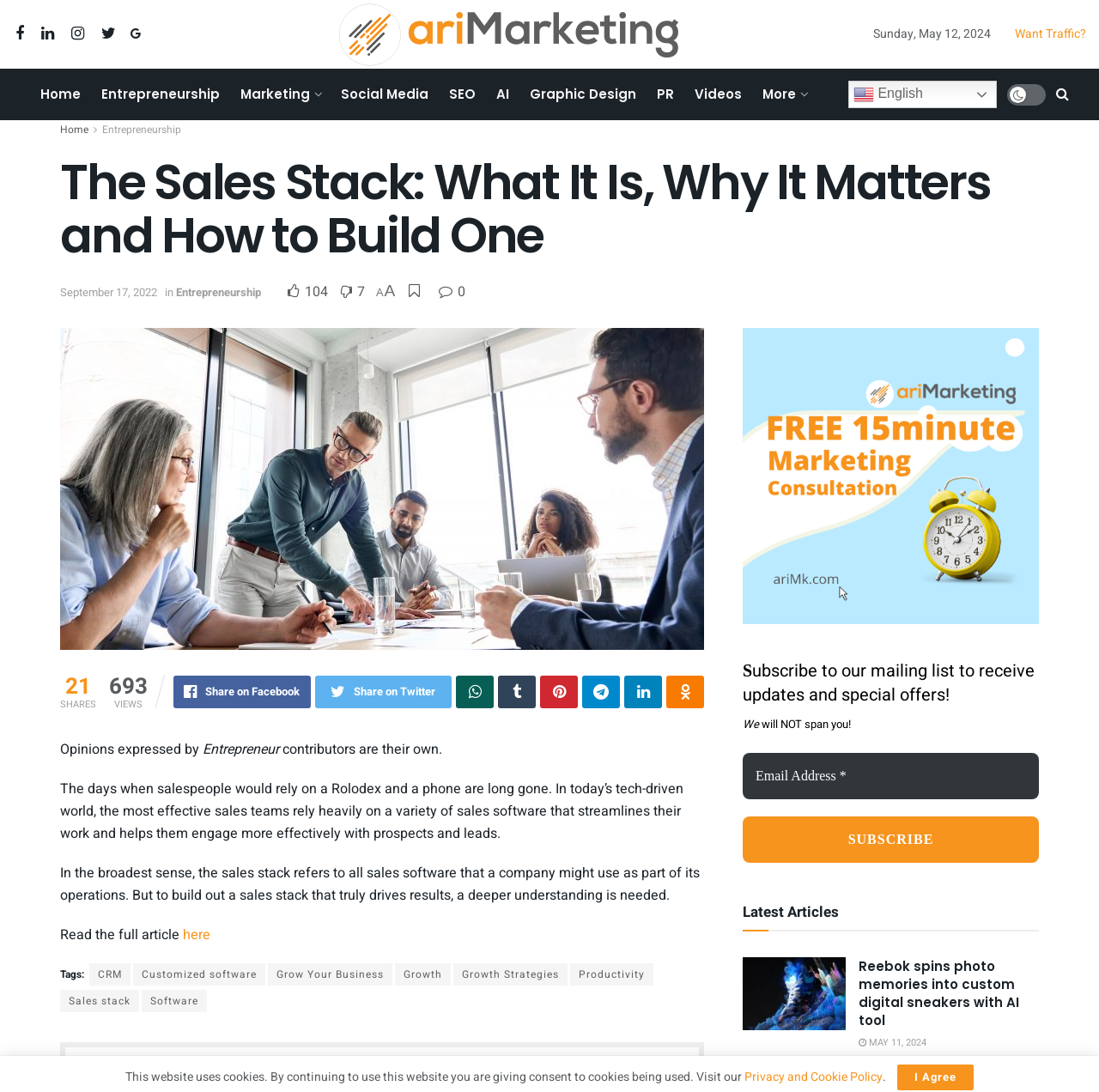Specify the bounding box coordinates of the element's region that should be clicked to achieve the following instruction: "Listen to 'Quran Recitations'". The bounding box coordinates consist of four float numbers between 0 and 1, in the format [left, top, right, bottom].

None